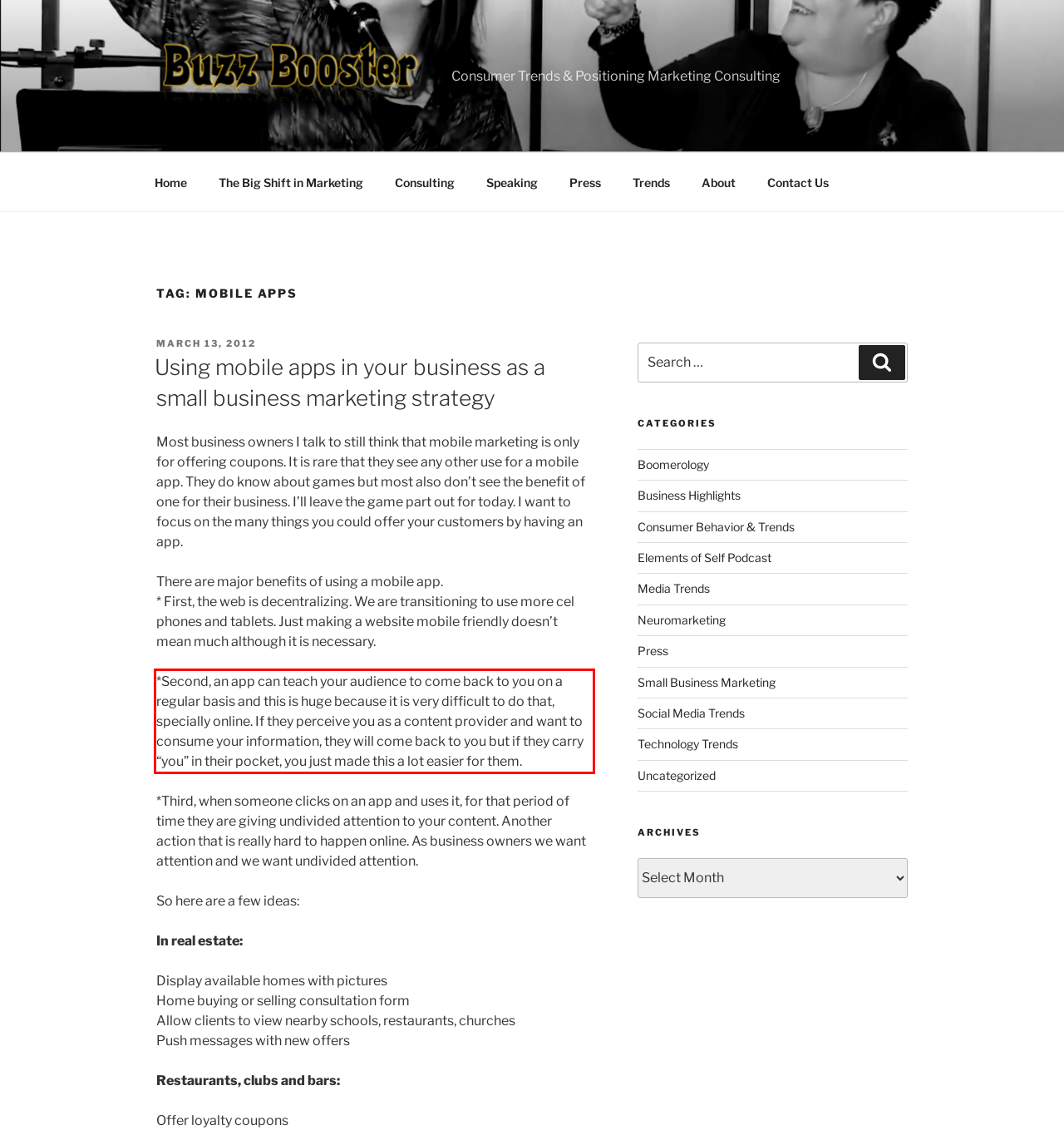You are presented with a screenshot containing a red rectangle. Extract the text found inside this red bounding box.

*Second, an app can teach your audience to come back to you on a regular basis and this is huge because it is very difficult to do that, specially online. If they perceive you as a content provider and want to consume your information, they will come back to you but if they carry “you” in their pocket, you just made this a lot easier for them.